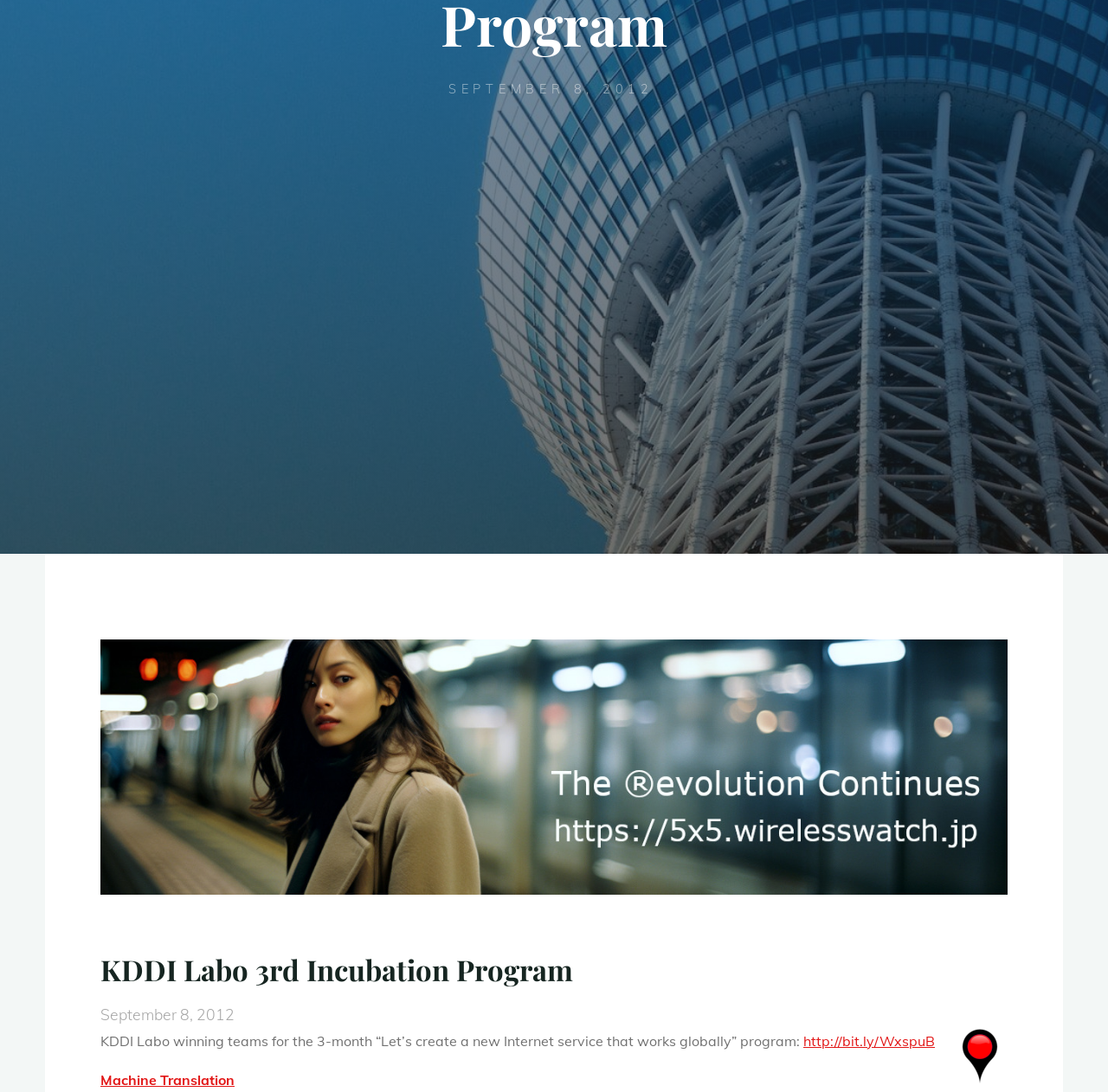Identify the bounding box for the UI element described as: "http://bit.ly/WxspuB". Ensure the coordinates are four float numbers between 0 and 1, formatted as [left, top, right, bottom].

[0.725, 0.945, 0.844, 0.961]